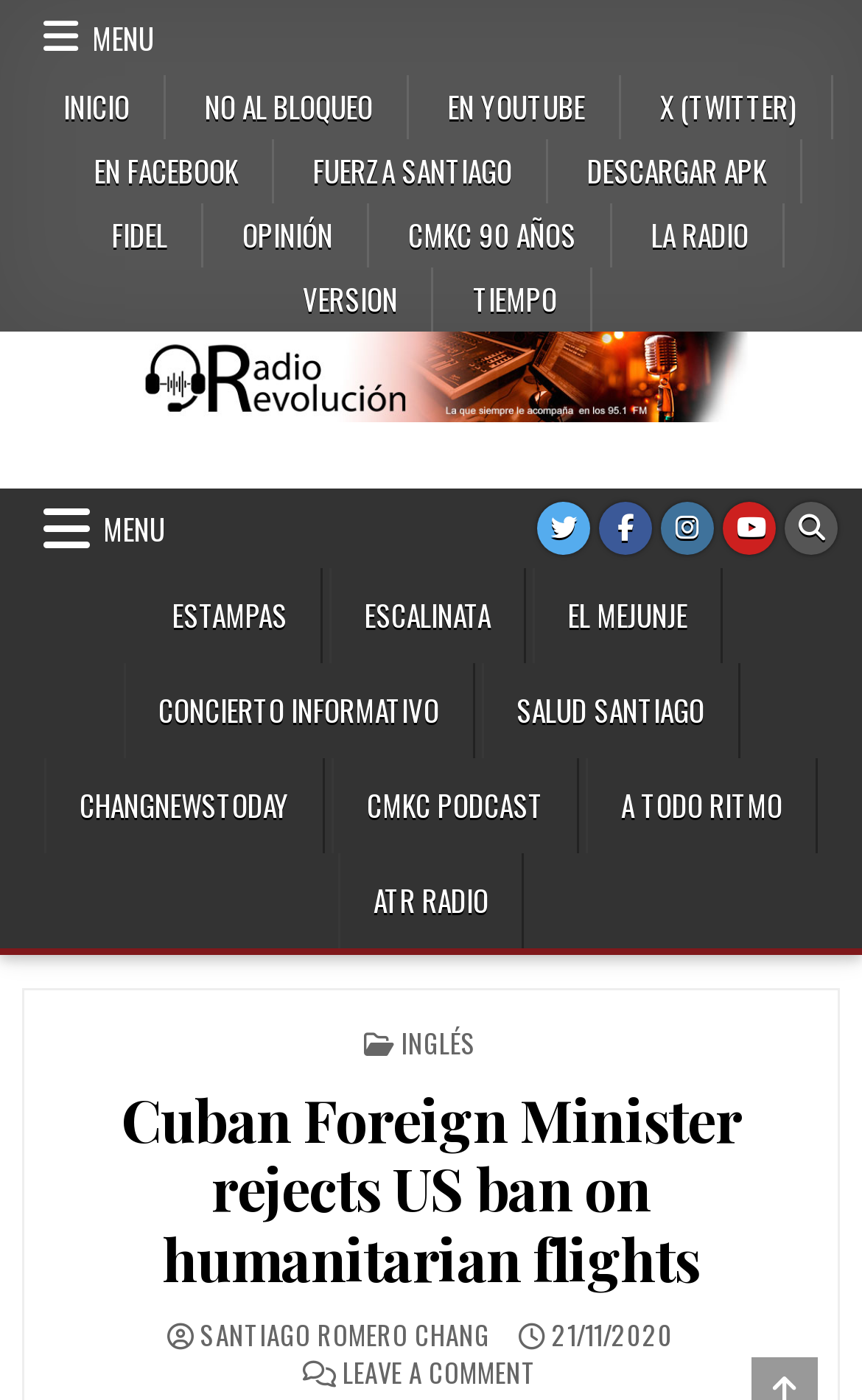Provide a thorough description of the webpage's content and layout.

This webpage appears to be a news article page from a Cuban radio station, CMKC Radio Revolución. At the top, there is a secondary menu with several links, including "INICIO", "NO AL BLOQUEO", and social media links. Below this, there is a primary menu with links to various sections of the website, such as "ESTAMPAS", "ESCALINATA", and "CONCIERTO INFORMATIVO".

The main content of the page is an article titled "Cuban Foreign Minister rejects US ban on humanitarian flights". The article is situated in the middle of the page, with a heading and a link to the article title. Below the title, there is a brief description of the article, "Radio de Santiago de Cuba". The article text is not explicitly mentioned, but it is likely to be a news article discussing the rejection of the US ban on humanitarian flights by the Cuban Foreign Minister.

On the right side of the page, there are links to social media platforms, including Twitter, Facebook, Instagram, and Youtube. There is also a section with a header "POSTED IN" and a link to the article category, "INGLÉS". Below this, there is information about the article, including the author, "SANTIAGO ROMERO CHANG", and the published date, "21/11/2020". There is also a link to leave a comment on the article.

Overall, the webpage has a simple layout with a focus on the main article content, accompanied by menus and links to other sections of the website and social media platforms.